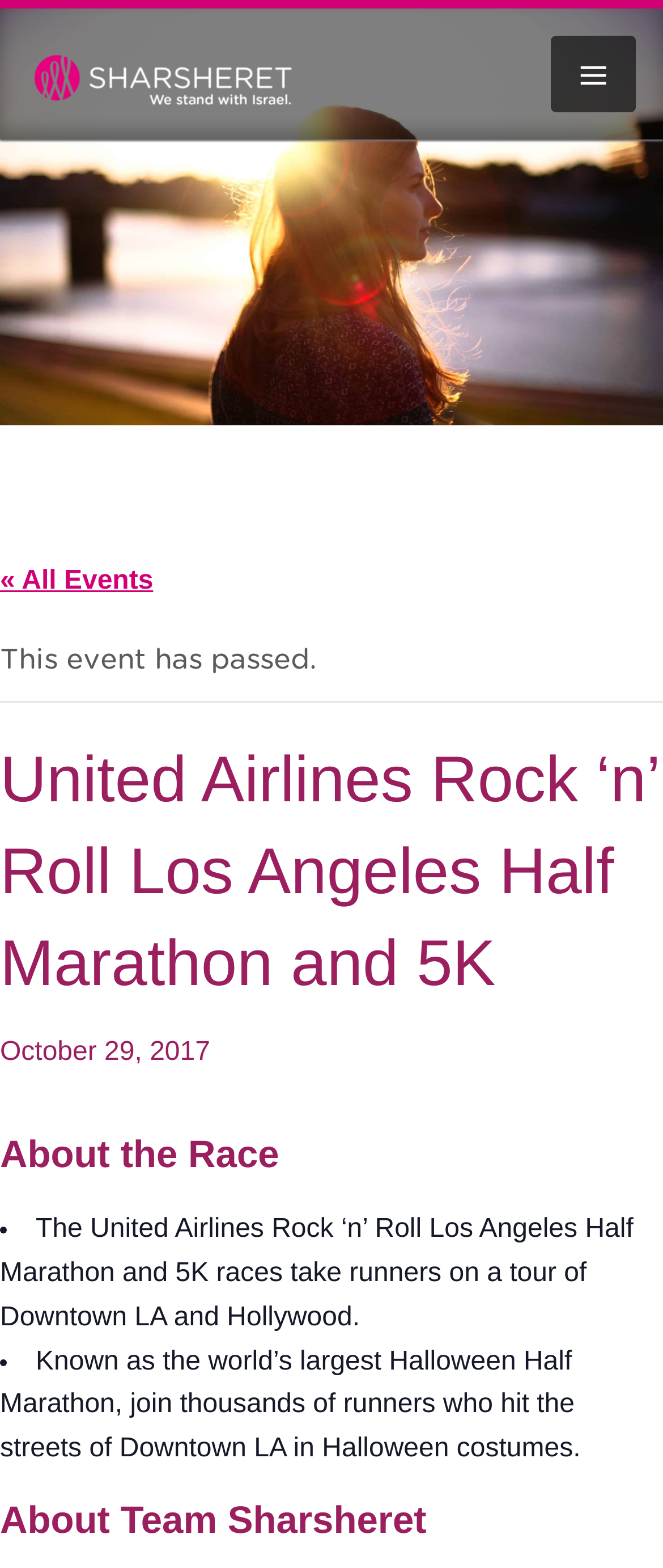Determine the bounding box of the UI element mentioned here: "« All Events". The coordinates must be in the format [left, top, right, bottom] with values ranging from 0 to 1.

[0.0, 0.361, 0.231, 0.38]